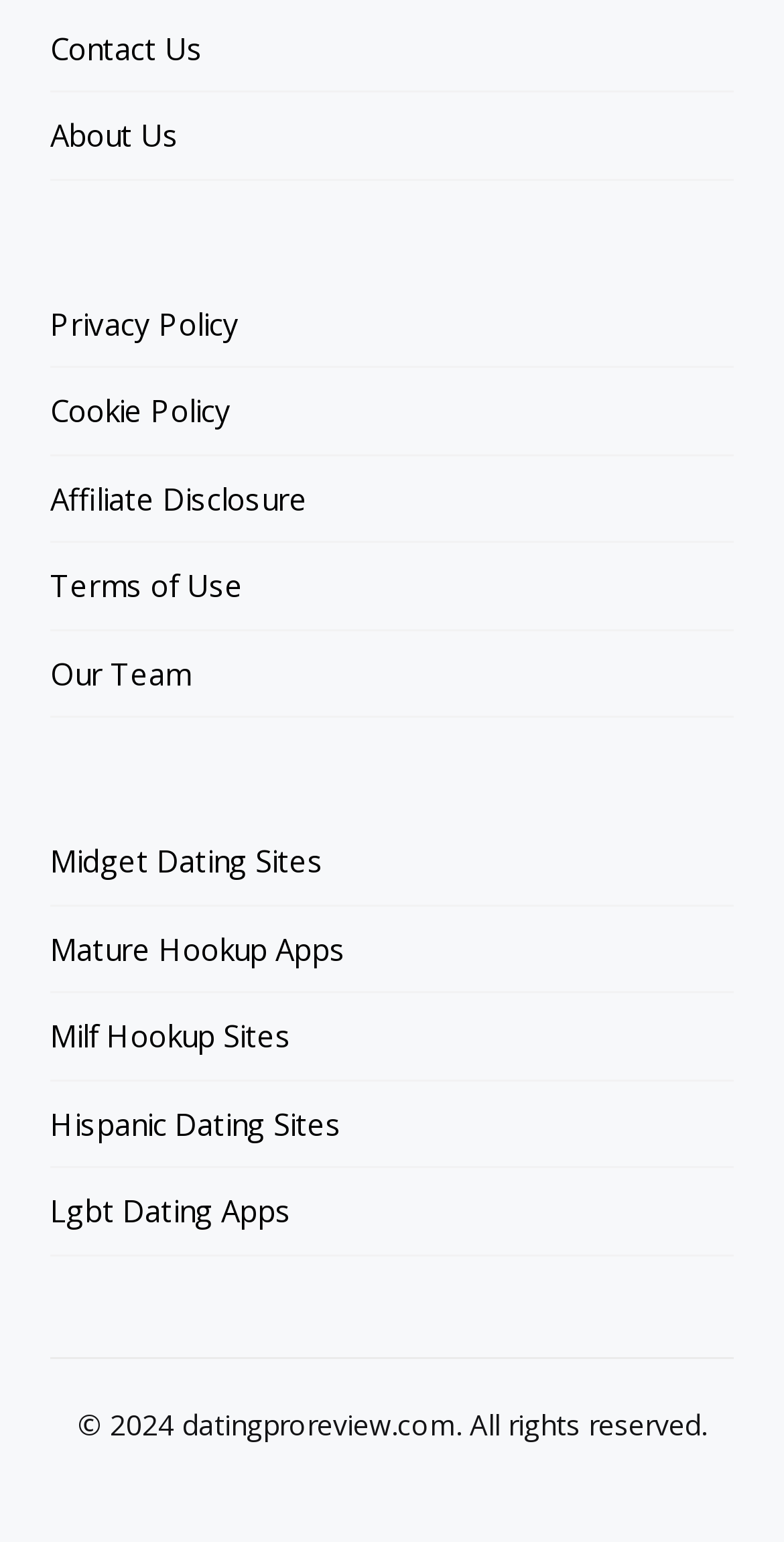Can you determine the bounding box coordinates of the area that needs to be clicked to fulfill the following instruction: "read the terms of use"?

[0.064, 0.352, 0.31, 0.408]